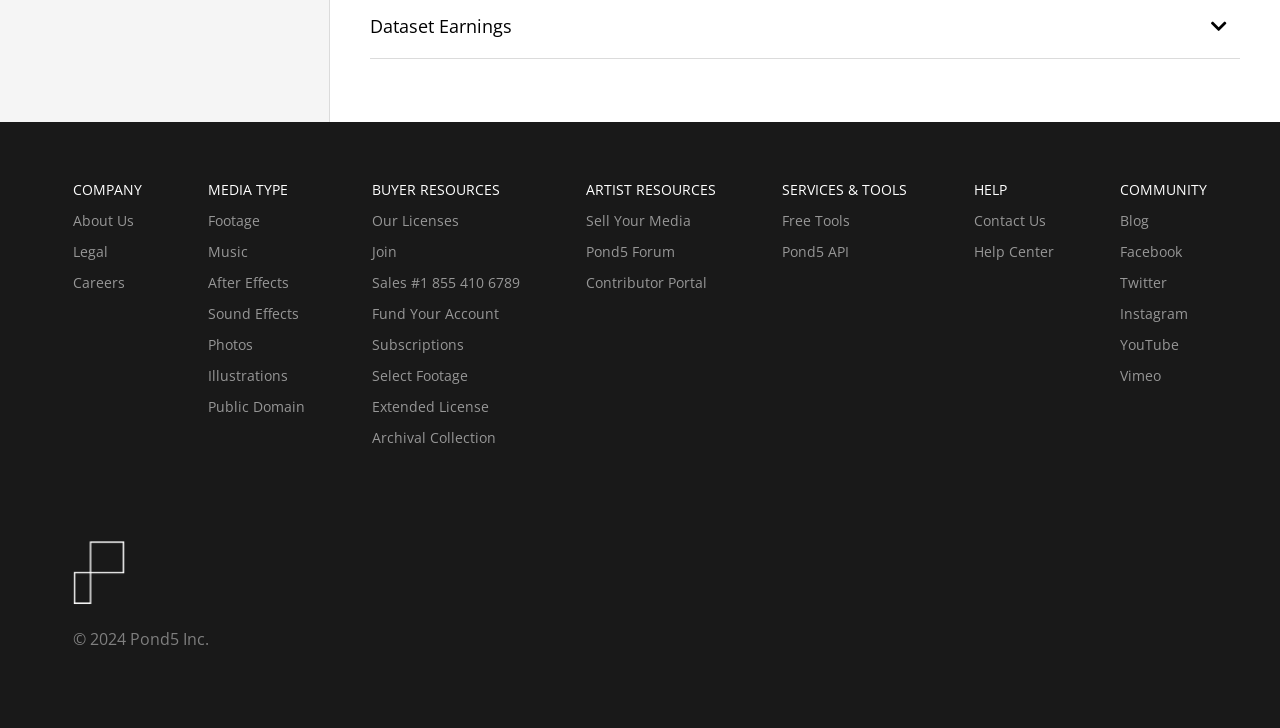Identify the bounding box coordinates for the UI element described as: "Archive". The coordinates should be provided as four floats between 0 and 1: [left, top, right, bottom].

None